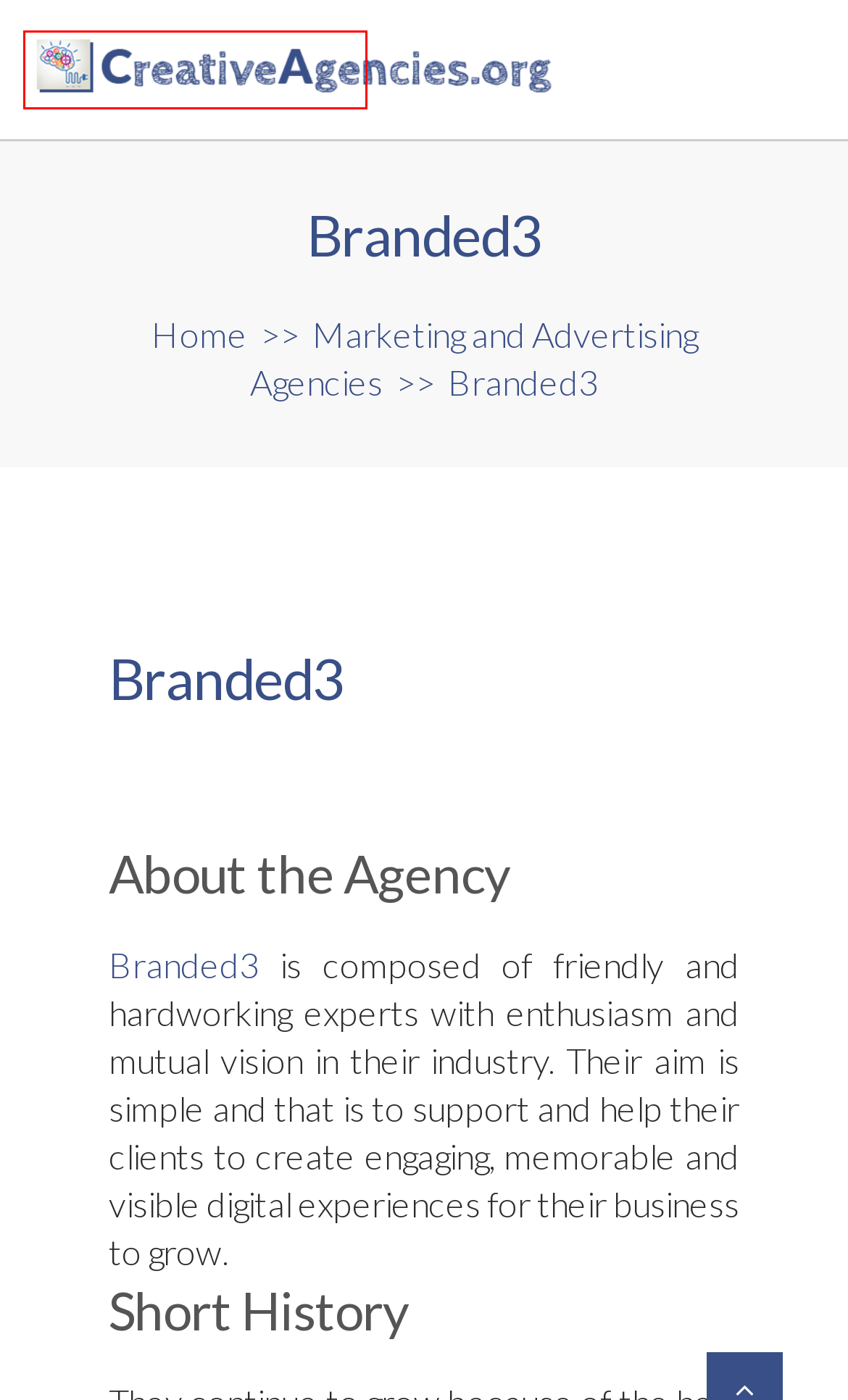You are looking at a webpage screenshot with a red bounding box around an element. Pick the description that best matches the new webpage after interacting with the element in the red bounding box. The possible descriptions are:
A. Neutral Digital - Online Creative Agency to Know About
B. Sequence and Its Creative Digital Agency Overview
C. Stellar Search: What to Know about an Online Creative Agency
D. What to Know about a Online Creative Agency Circle Agency
E. Best Creative Advertising Agencies
F. Digital Visitor: A Digital Online Creative Agency Profile
G. Marketing and Advertising Agencies | Creative Agencies
H. Brass Digital Creative Marketing Agency - What You Need to Know

E